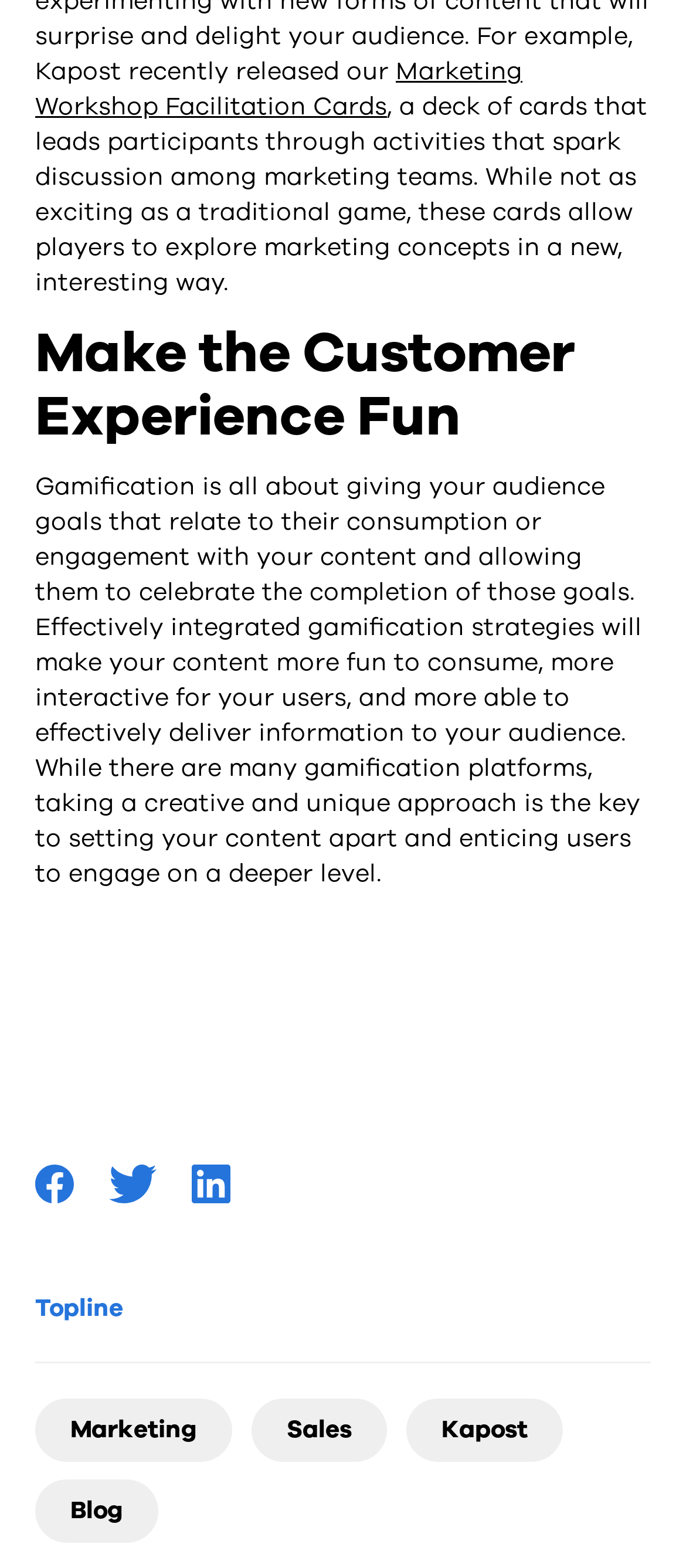Analyze the image and deliver a detailed answer to the question: What is the main topic of the webpage?

Based on the webpage content, I can see that the main topic is marketing, as there are links to 'Marketing', 'Marketing Workshop Facilitation Cards', and a description about gamification in marketing.